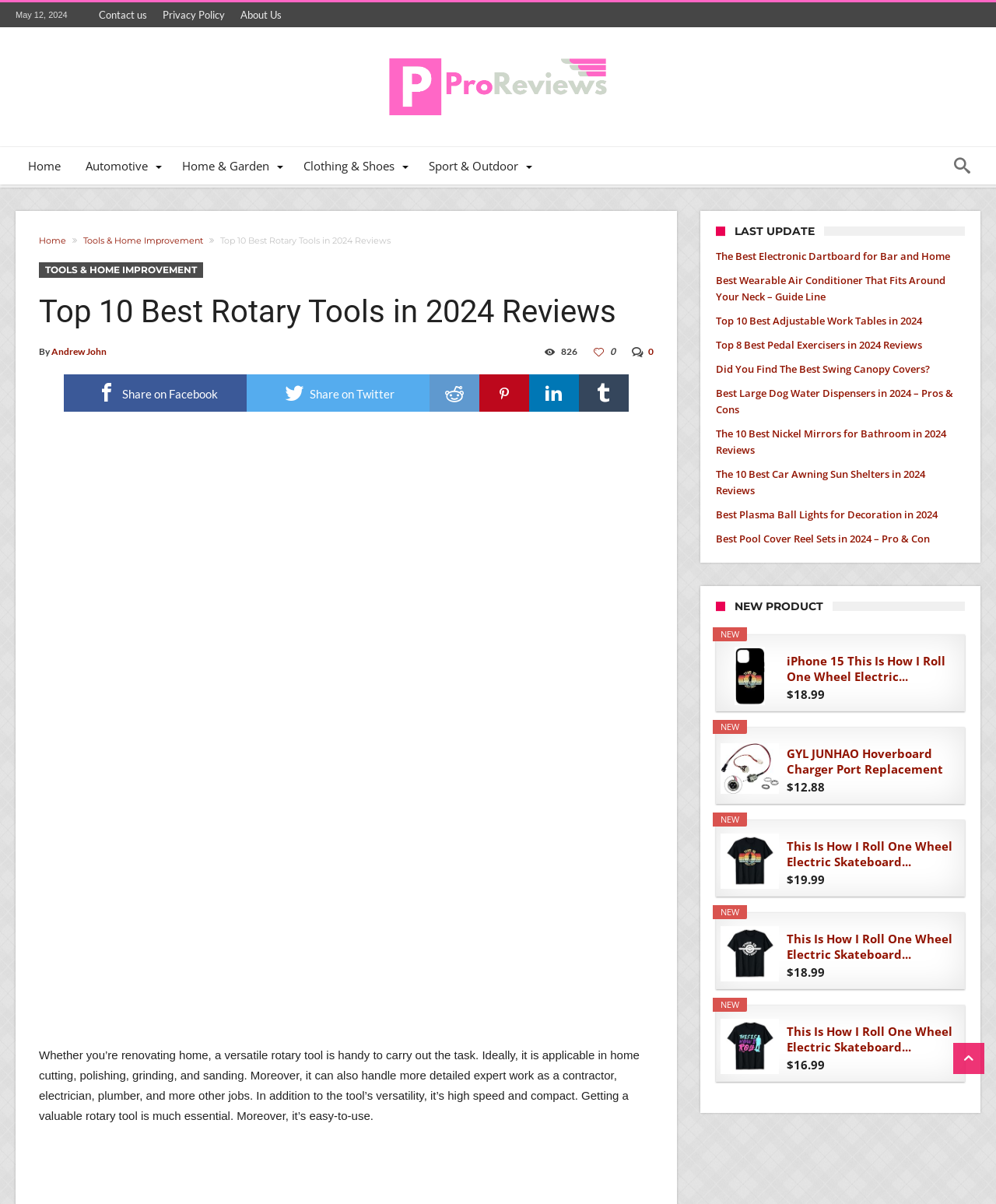What is the purpose of a rotary tool?
Could you answer the question with a detailed and thorough explanation?

I found the answer by reading the static text that describes the purpose of a rotary tool, which mentions that it is applicable in home cutting, polishing, grinding, and sanding.